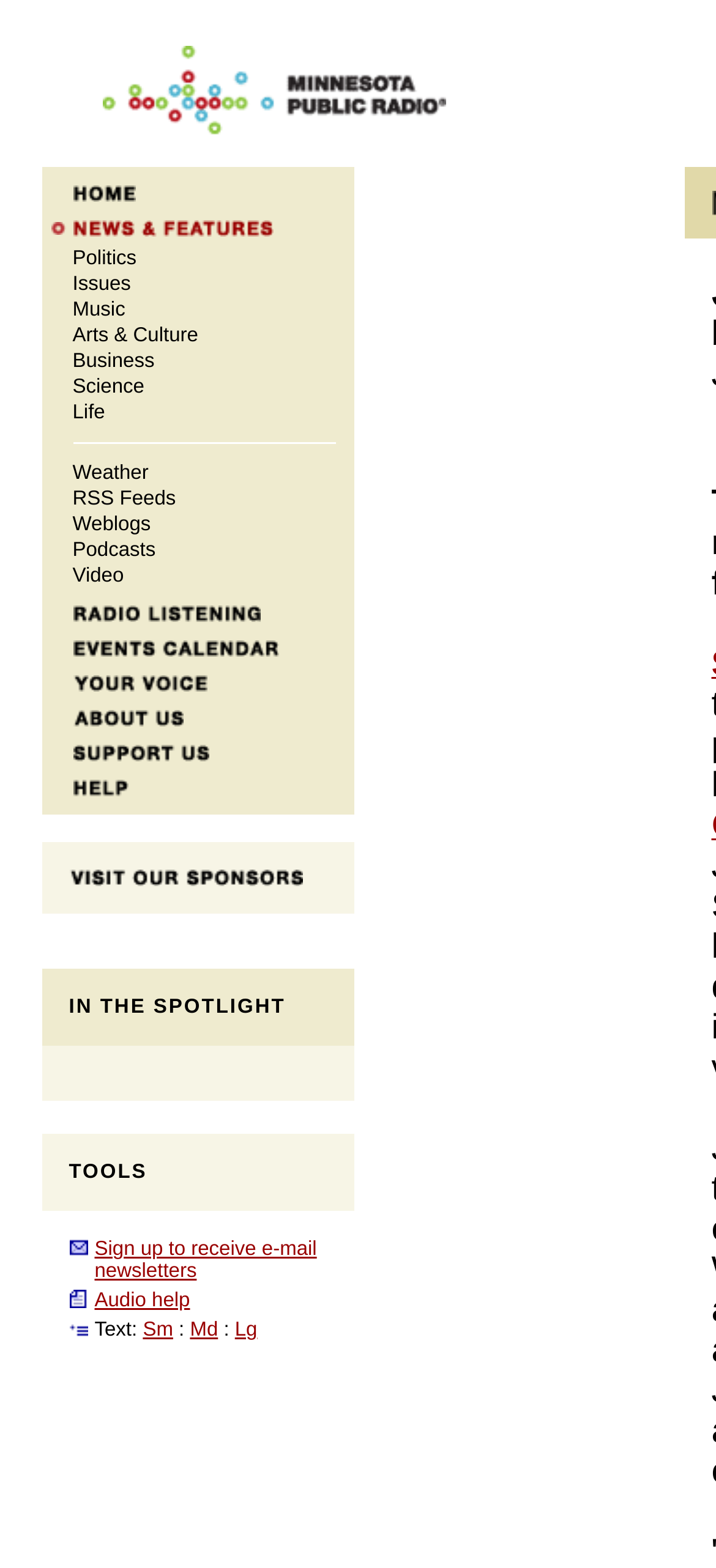What is the name of the public radio station?
From the screenshot, provide a brief answer in one word or phrase.

Minnesota Public Radio